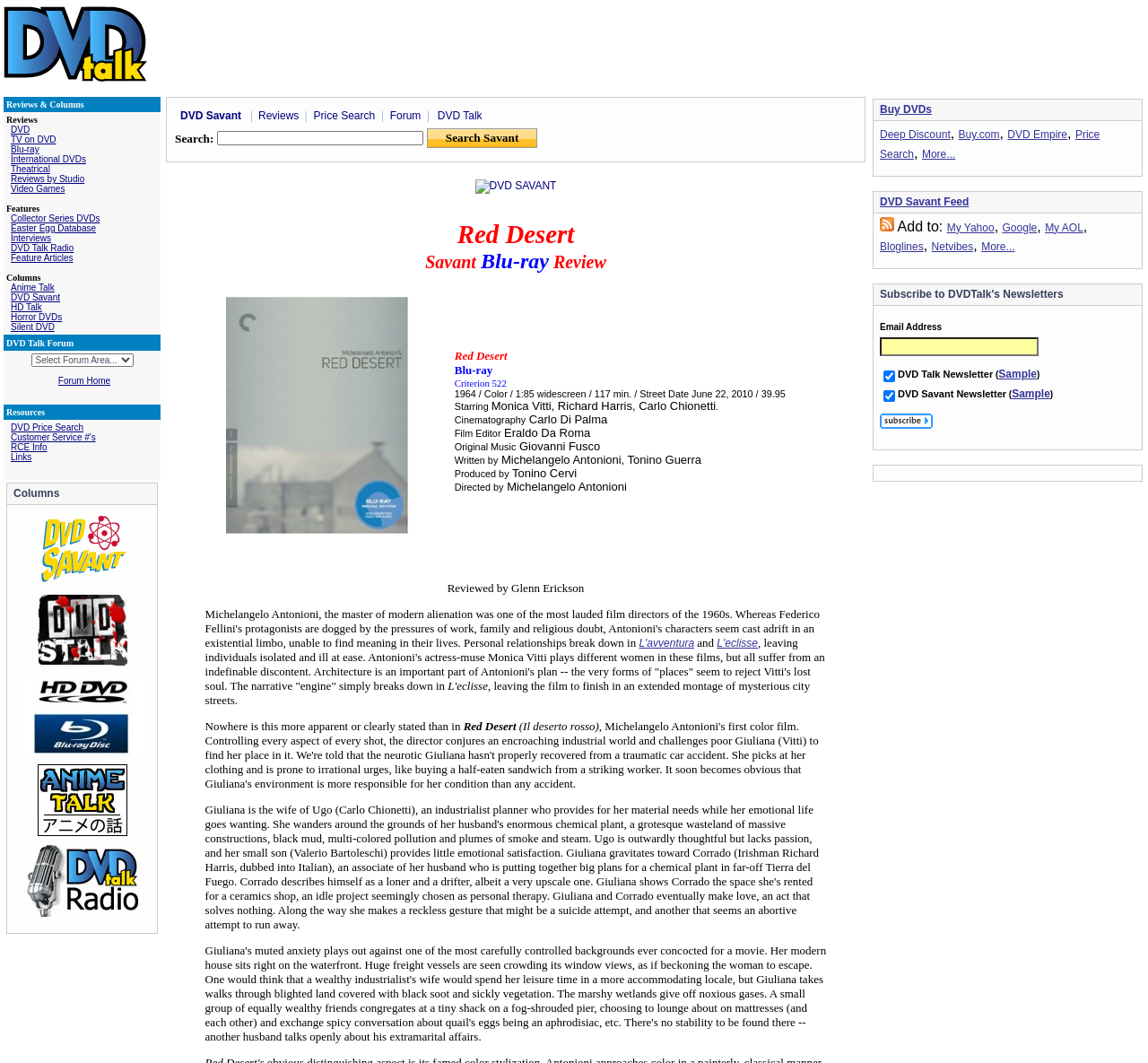Analyze and describe the webpage in a detailed narrative.

The webpage is a DVD review page, specifically for the movie "Red Desert (Il deserto rosso)". At the top, there is a header section with a logo and a link to "DVD Talk" on the left, and an empty cell on the right. Below the header, there is a navigation menu with various links, including "Reviews & Columns", "DVD", "TV on DVD", "Blu-ray", and others.

To the right of the navigation menu, there is a section with a heading "DVD Savant" and a subheading "Blu-ray Review: Red Desert (Il deserto rosso)". Below this heading, there are several links to related pages, including "Reviews", "Price Search", "Forum", and "DVD Talk".

Further down the page, there is a table with several rows, each containing a link to a different DVD-related resource, such as "DVD Price Search", "Customer Service #'s", "RCE Info", and "Links". There is also a section with a heading "Columns" and several links to different columns, including "Anime Talk", "DVD Savant", "HD Talk", and "Horror DVDs".

The page also features several images, including a logo for "DVD Talk" and several icons for the different columns. The overall layout of the page is organized and easy to navigate, with clear headings and concise text.